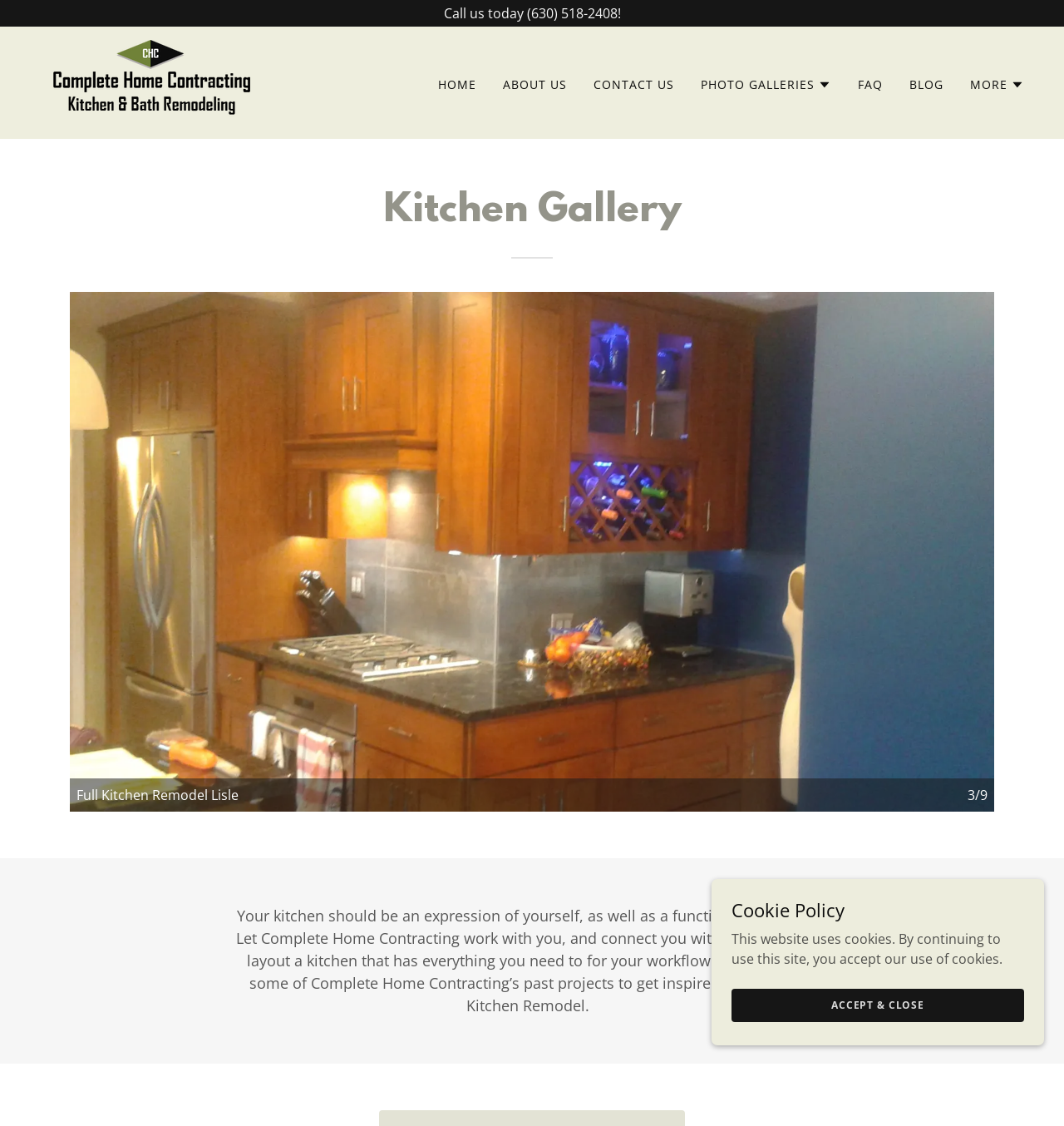What is the content of the paragraph below the image?
Could you please answer the question thoroughly and with as much detail as possible?

I found a paragraph of text below the image with the text 'Your kitchen should be an expression of yourself, as well as a functional workspace...'. This paragraph appears to be describing the process of kitchen remodeling.